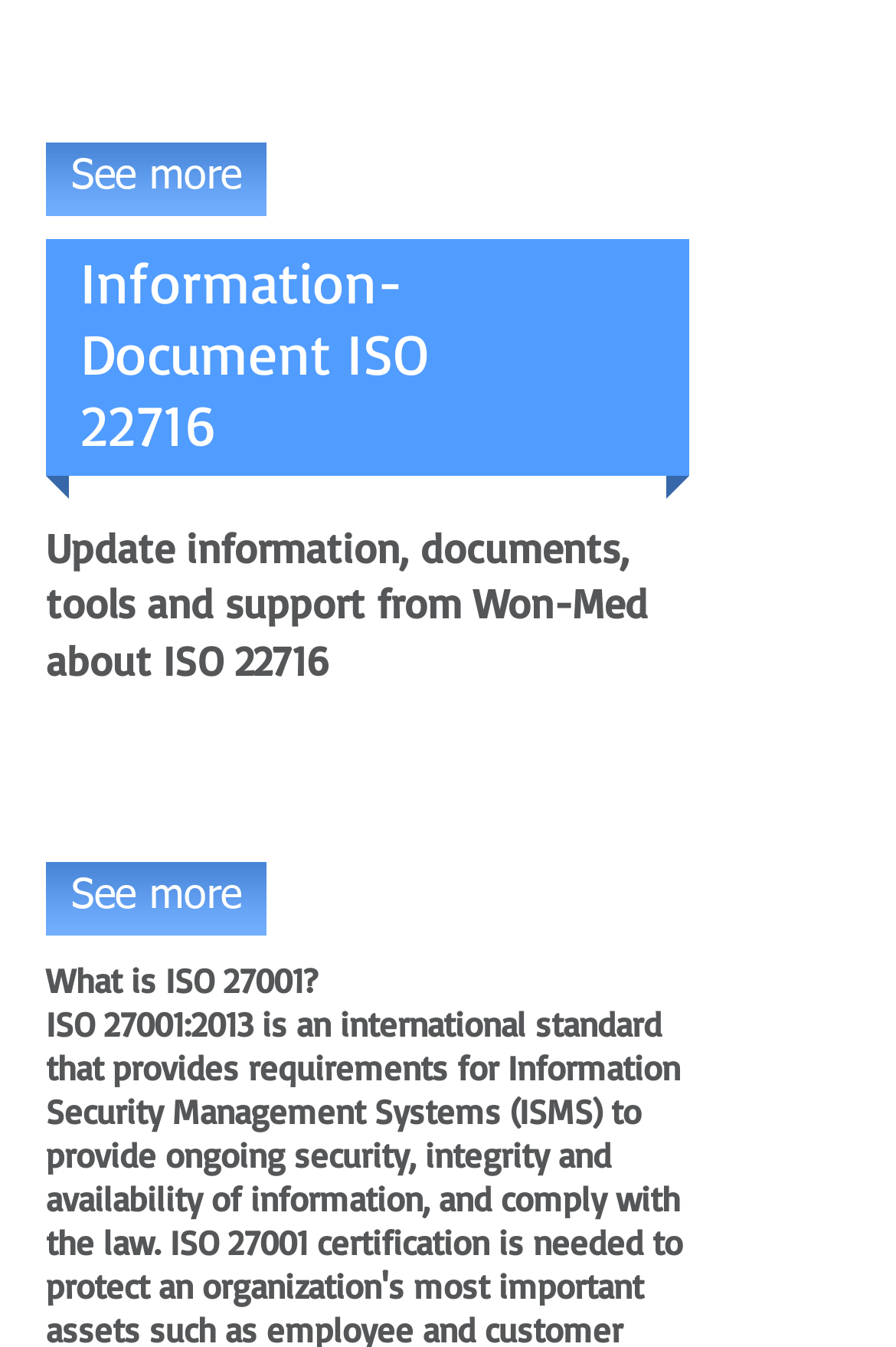Using the webpage screenshot, find the UI element described by See more. Provide the bounding box coordinates in the format (top-left x, top-left y, bottom-right x, bottom-right y), ensuring all values are floating point numbers between 0 and 1.

[0.051, 0.64, 0.297, 0.694]